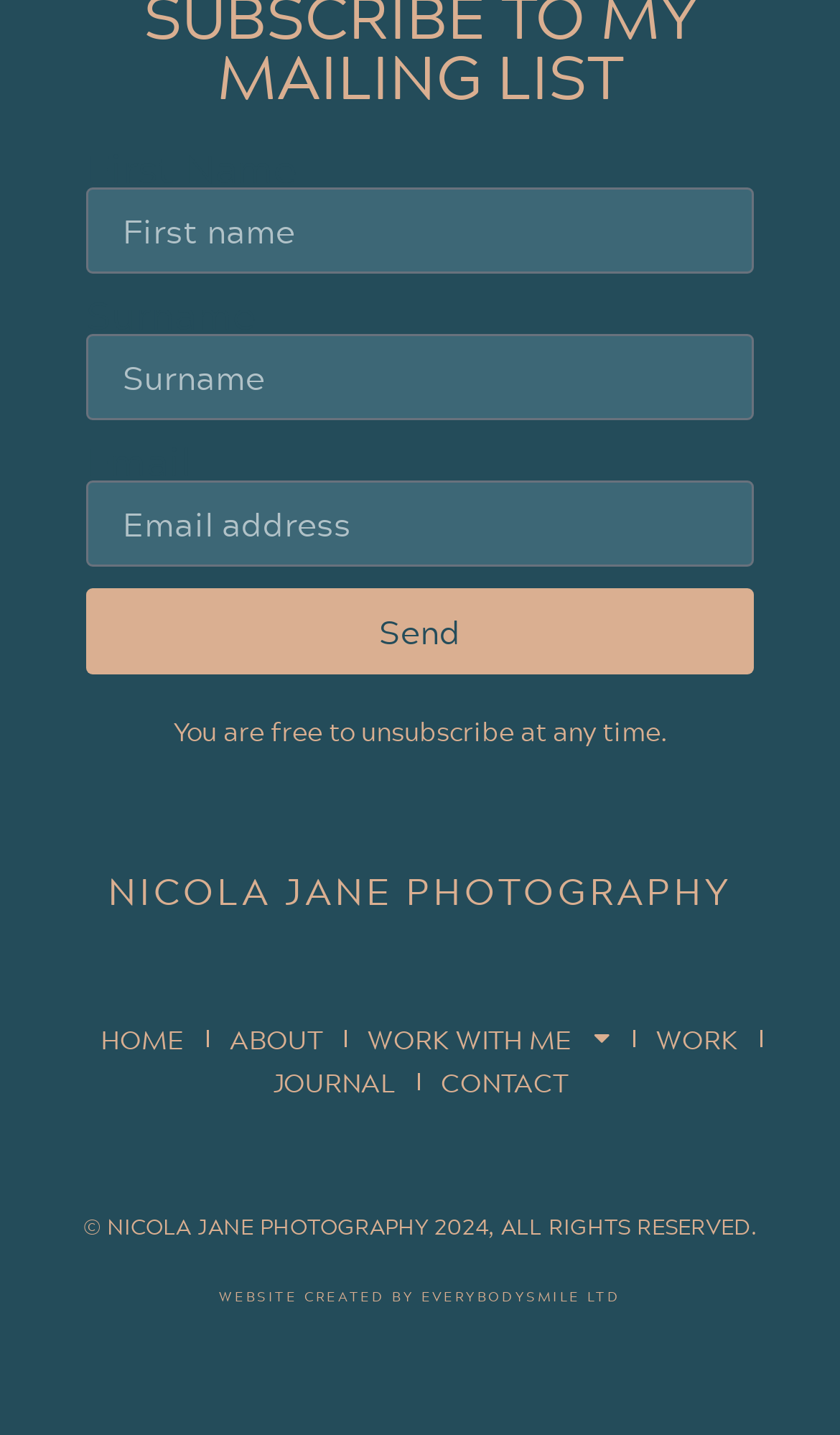Provide a single word or phrase to answer the given question: 
What is the photographer's name?

Nicola Jane